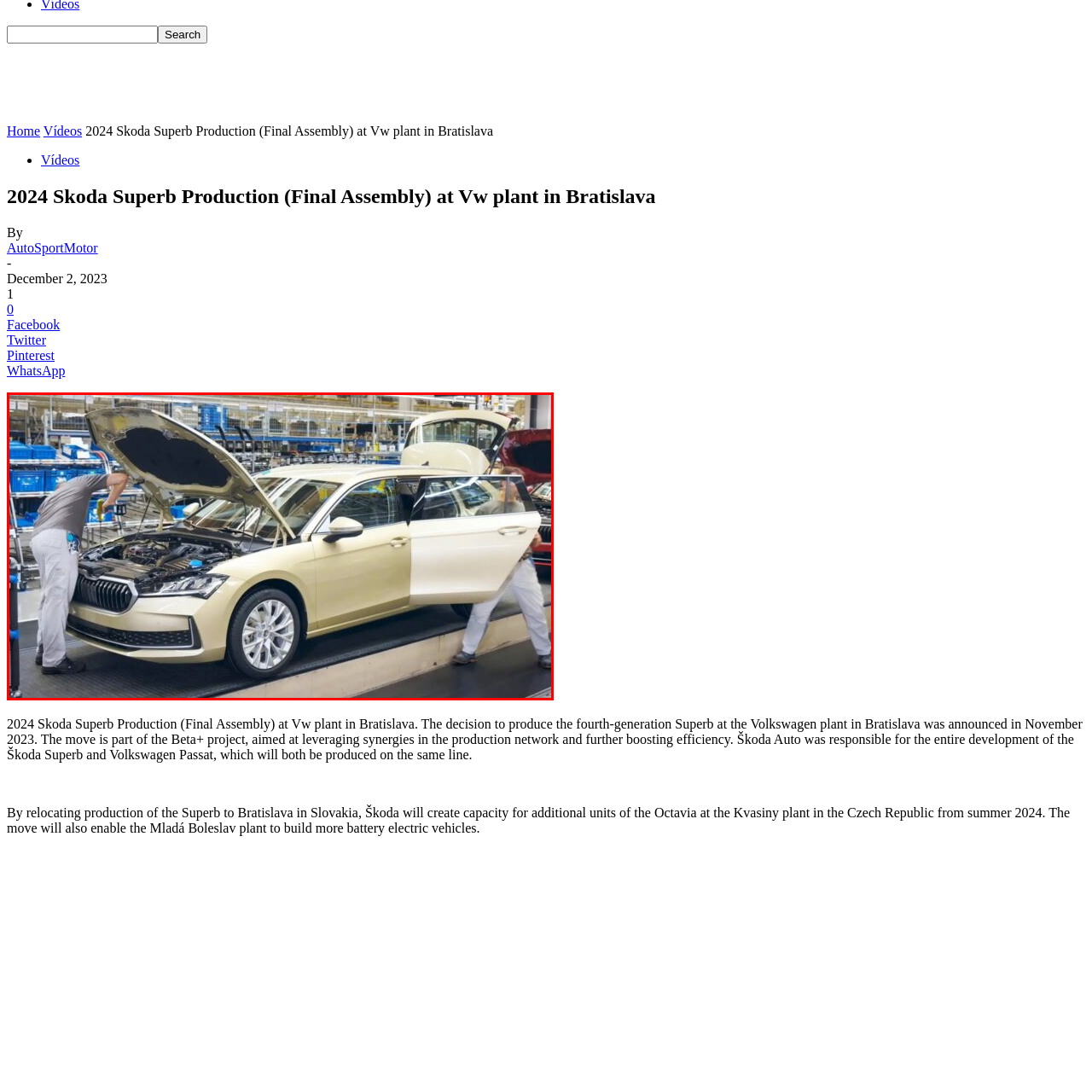How many technicians are working on the vehicle?
Check the image enclosed by the red bounding box and reply to the question using a single word or phrase.

Two